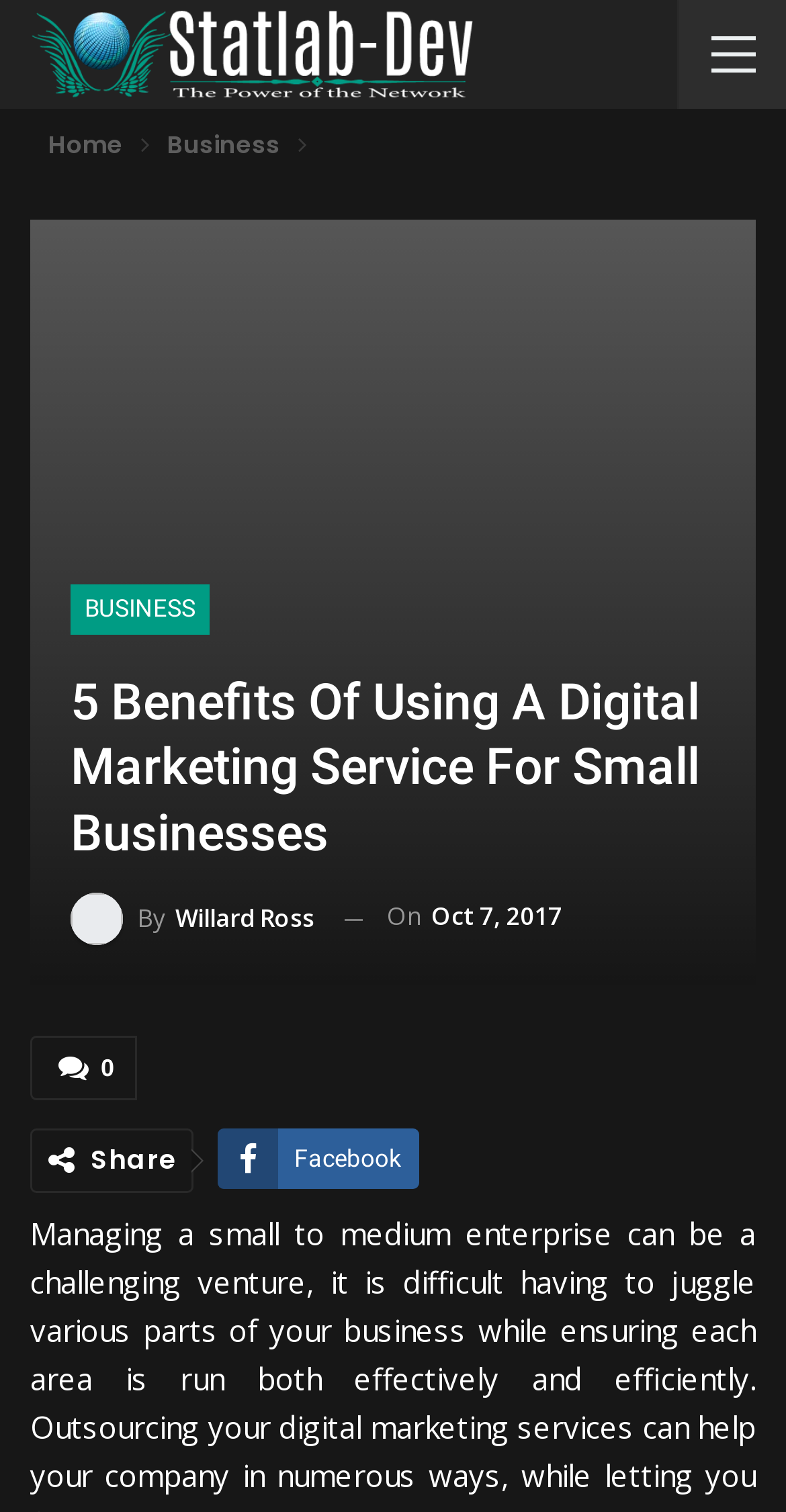Who is the author of the current article?
Use the information from the screenshot to give a comprehensive response to the question.

I found the author's name by looking at the link element with the text 'By Willard Ross', which is located below the main heading of the article.